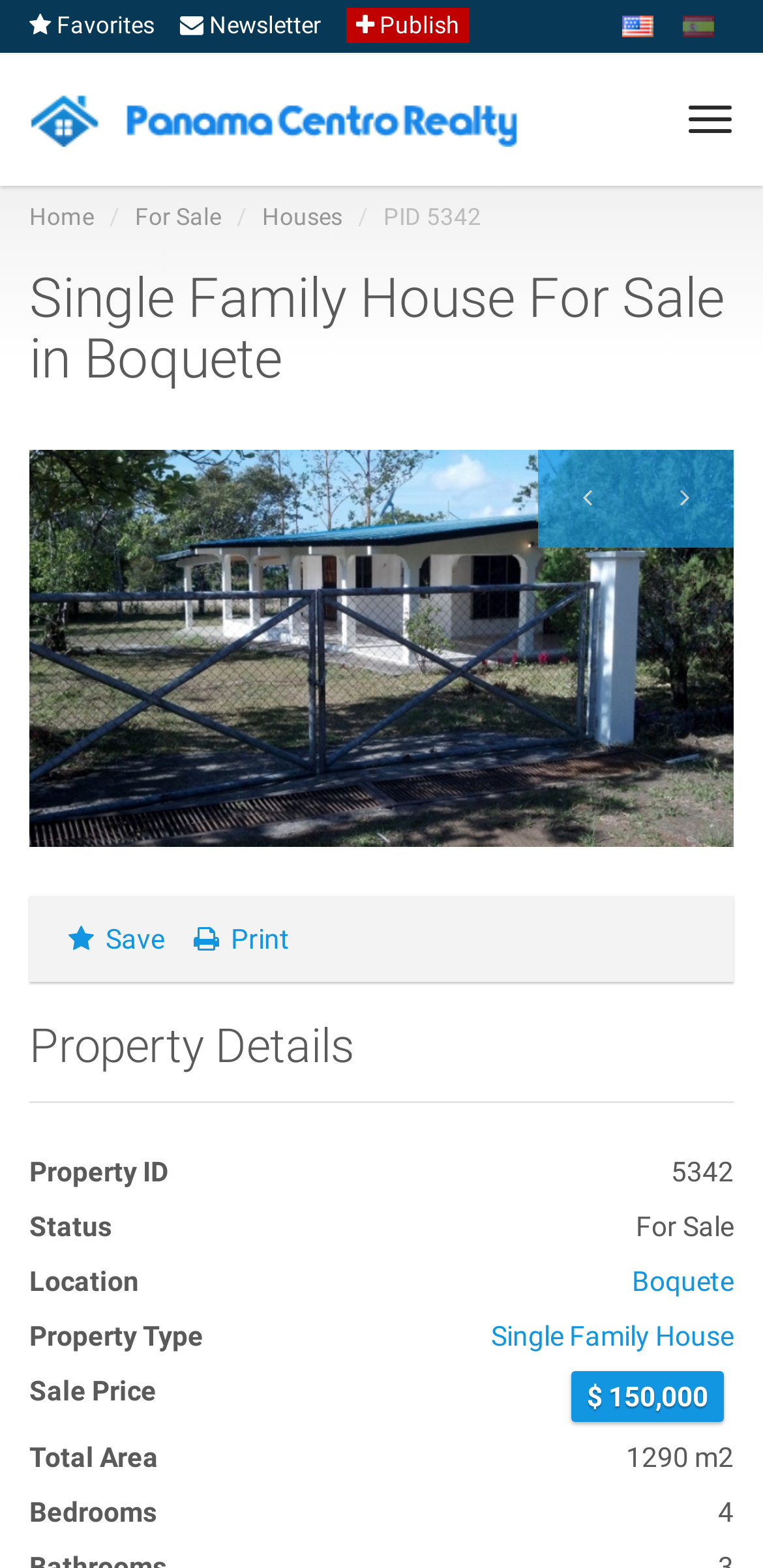Show the bounding box coordinates of the element that should be clicked to complete the task: "Go to Home".

[0.038, 0.13, 0.123, 0.147]